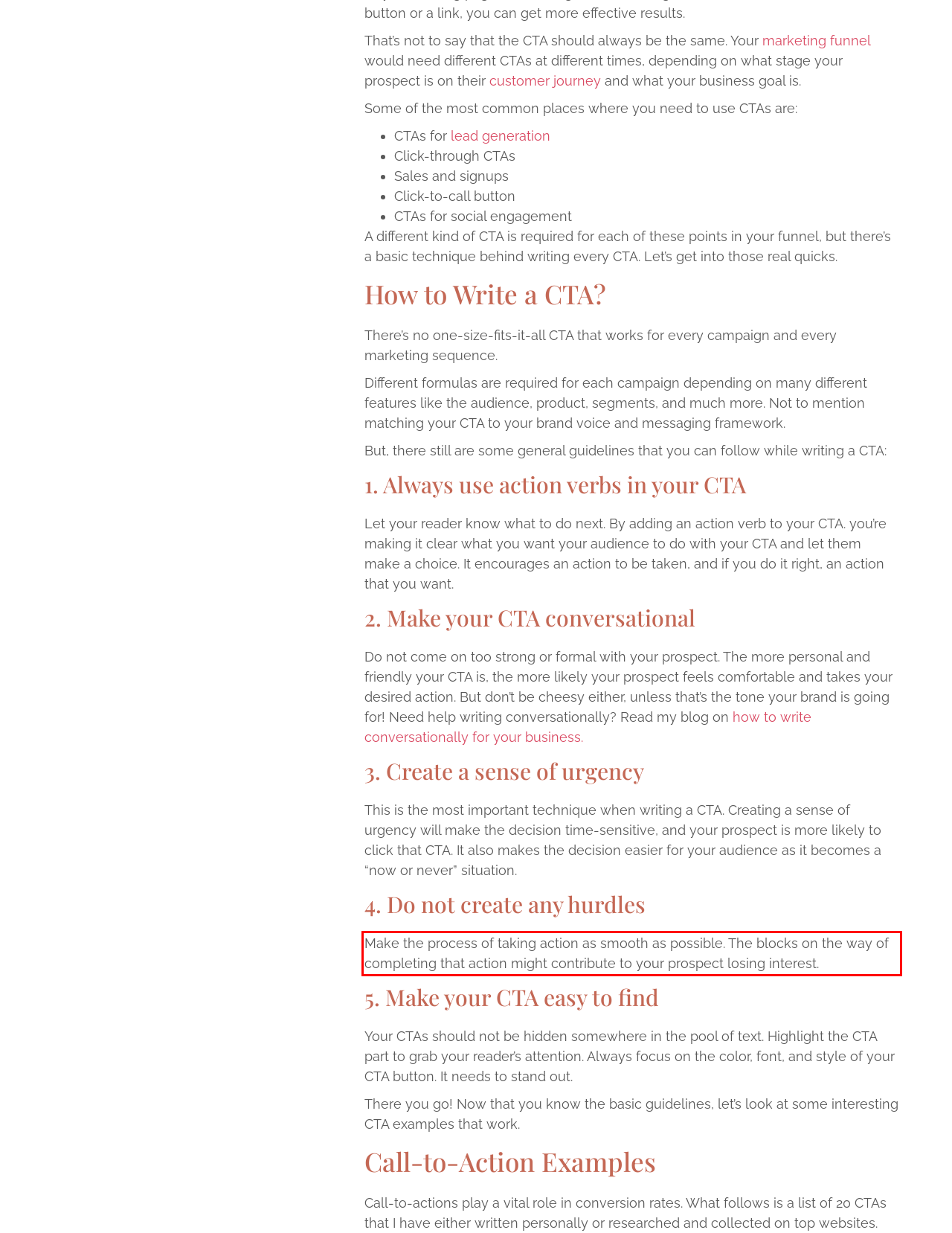Using the provided screenshot of a webpage, recognize the text inside the red rectangle bounding box by performing OCR.

Make the process of taking action as smooth as possible. The blocks on the way of completing that action might contribute to your prospect losing interest.